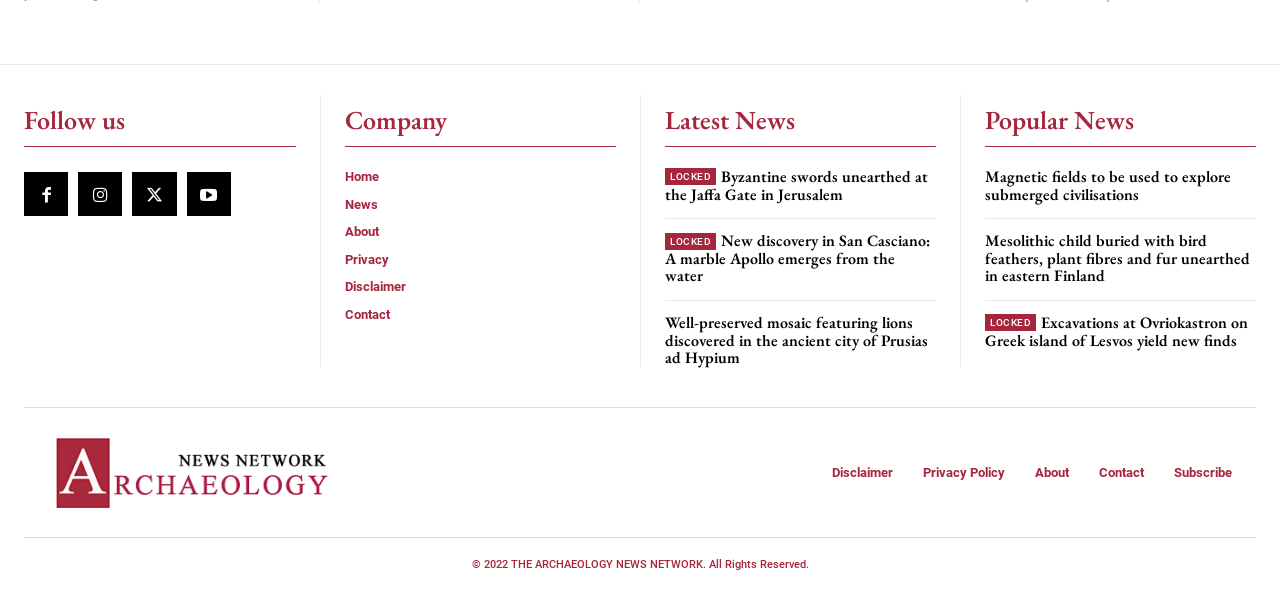Determine the bounding box coordinates for the UI element matching this description: "parent_node: Search for: name="s" placeholder="Search..."".

None